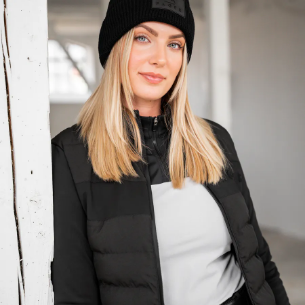Based on the image, please elaborate on the answer to the following question:
What is the style of the interior in the background?

The caption sets the scene by describing the background as a 'bright, spacious interior', which gives an idea of the atmosphere and aesthetic of the environment.